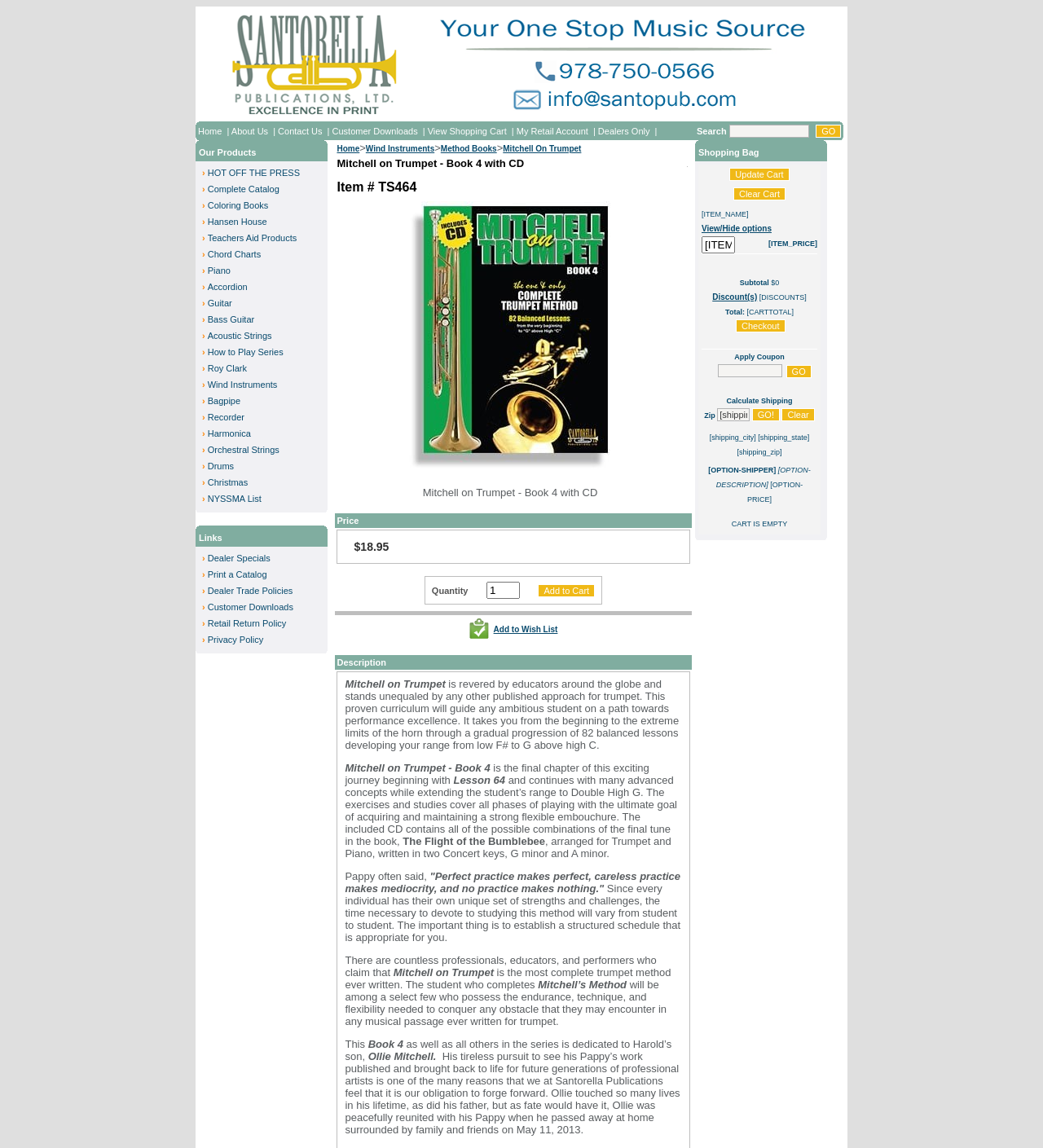Identify the bounding box coordinates for the UI element described as: "Add to Wish List". The coordinates should be provided as four floats between 0 and 1: [left, top, right, bottom].

[0.473, 0.544, 0.535, 0.552]